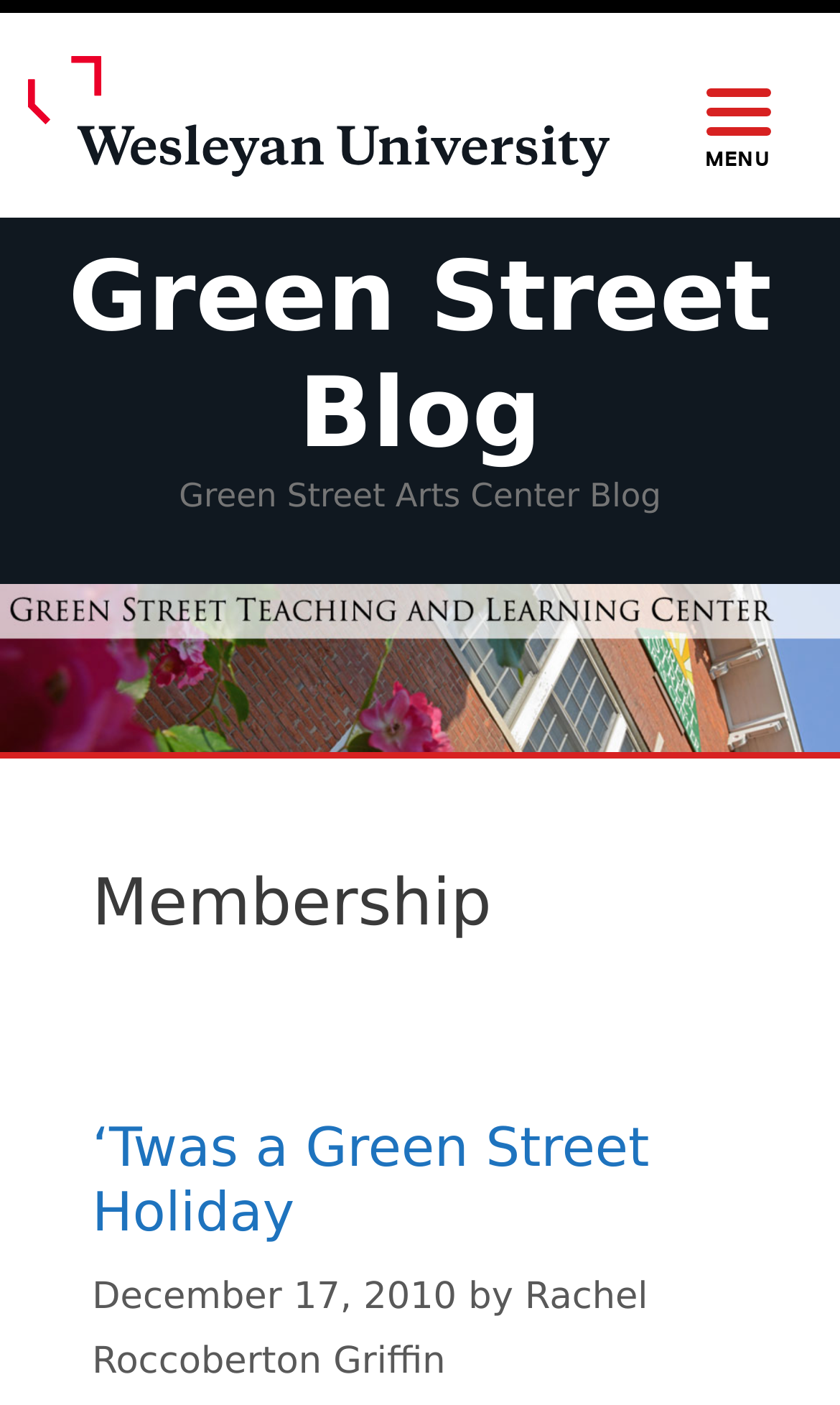Using the element description provided, determine the bounding box coordinates in the format (top-left x, top-left y, bottom-right x, bottom-right y). Ensure that all values are floating point numbers between 0 and 1. Element description: Green Street Blog

[0.081, 0.17, 0.919, 0.334]